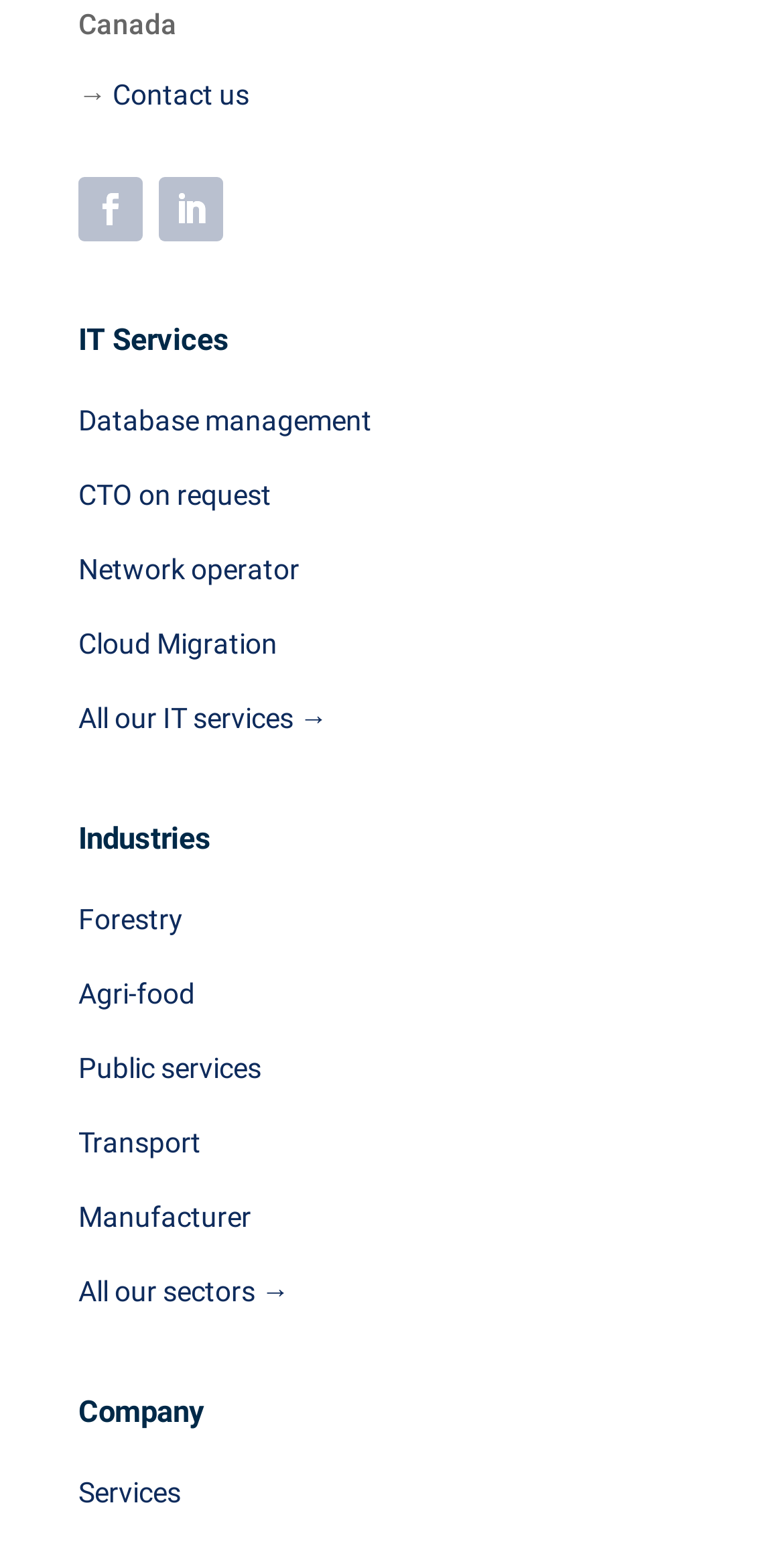Identify the bounding box coordinates necessary to click and complete the given instruction: "View IT Services".

[0.1, 0.204, 0.9, 0.247]